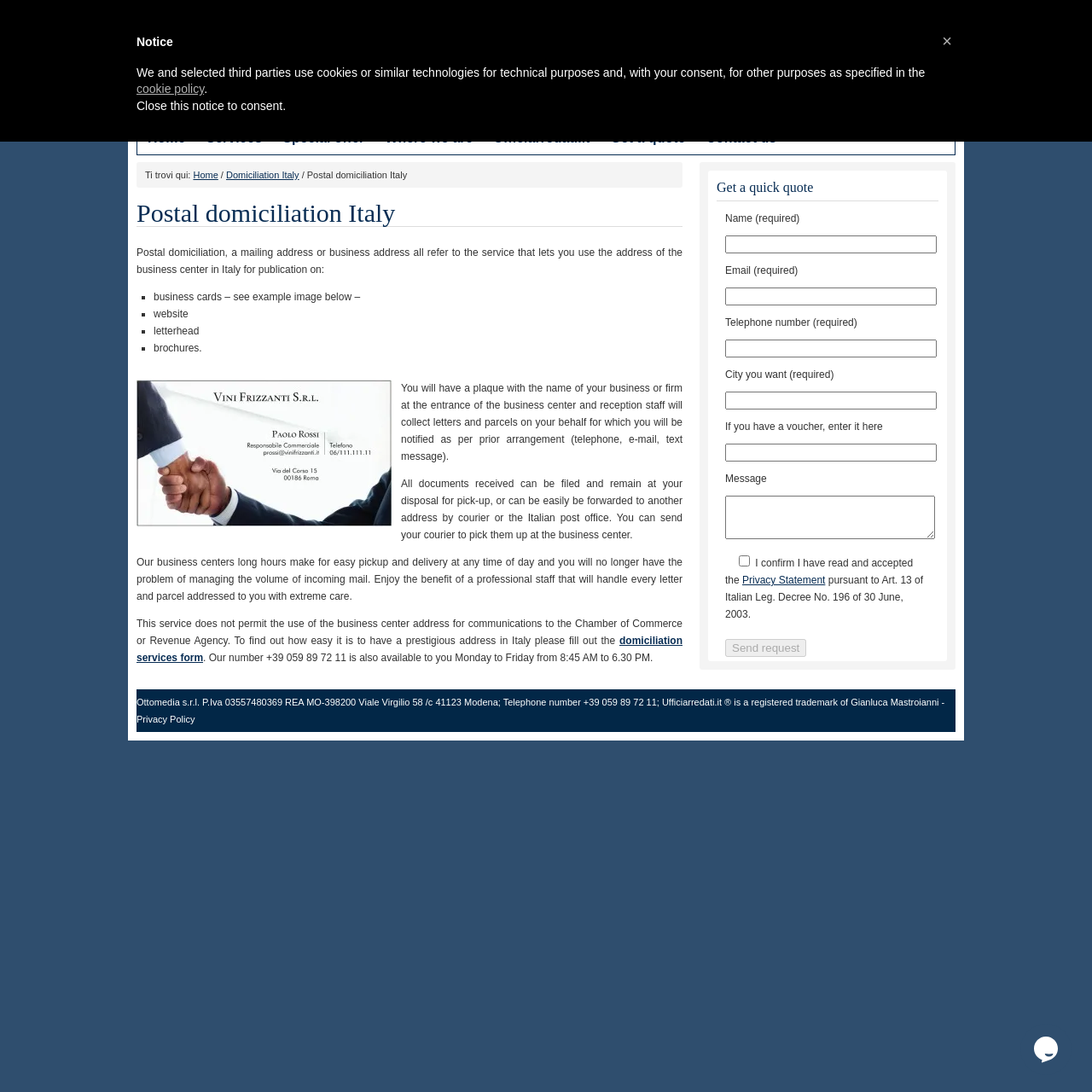Describe every aspect of the webpage comprehensively.

This webpage is about business mailing addresses and mail forwarding services in Italy. At the top, there is a heading that reads "Your office in Italy wherever, however, and whenever you want." Below this, there is a navigation menu with links to various pages, including "Home", "Services", "Special offer", "Where we are", "Ufficiarredati.it", "Get a quote", and "Contact us".

The main content of the page is divided into two sections. On the left, there is an article about postal domiciliation in Italy, which explains the service and its benefits. The article is accompanied by an image and includes a list of ways in which the service can be used, such as on business cards, websites, and letterheads.

On the right, there is a sidebar with a heading that reads "Get a quick quote". Below this, there is a contact form where users can enter their name, email, telephone number, and city to request a quote. The form also includes a checkbox to confirm that the user has read and accepted the privacy statement.

At the bottom of the page, there is a section with copyright information and a link to the privacy policy. There is also a notice about the use of cookies on the website, which can be closed by clicking a button.

Additionally, there is a chat widget in the bottom right corner of the page, which allows users to interact with the company's customer support team.